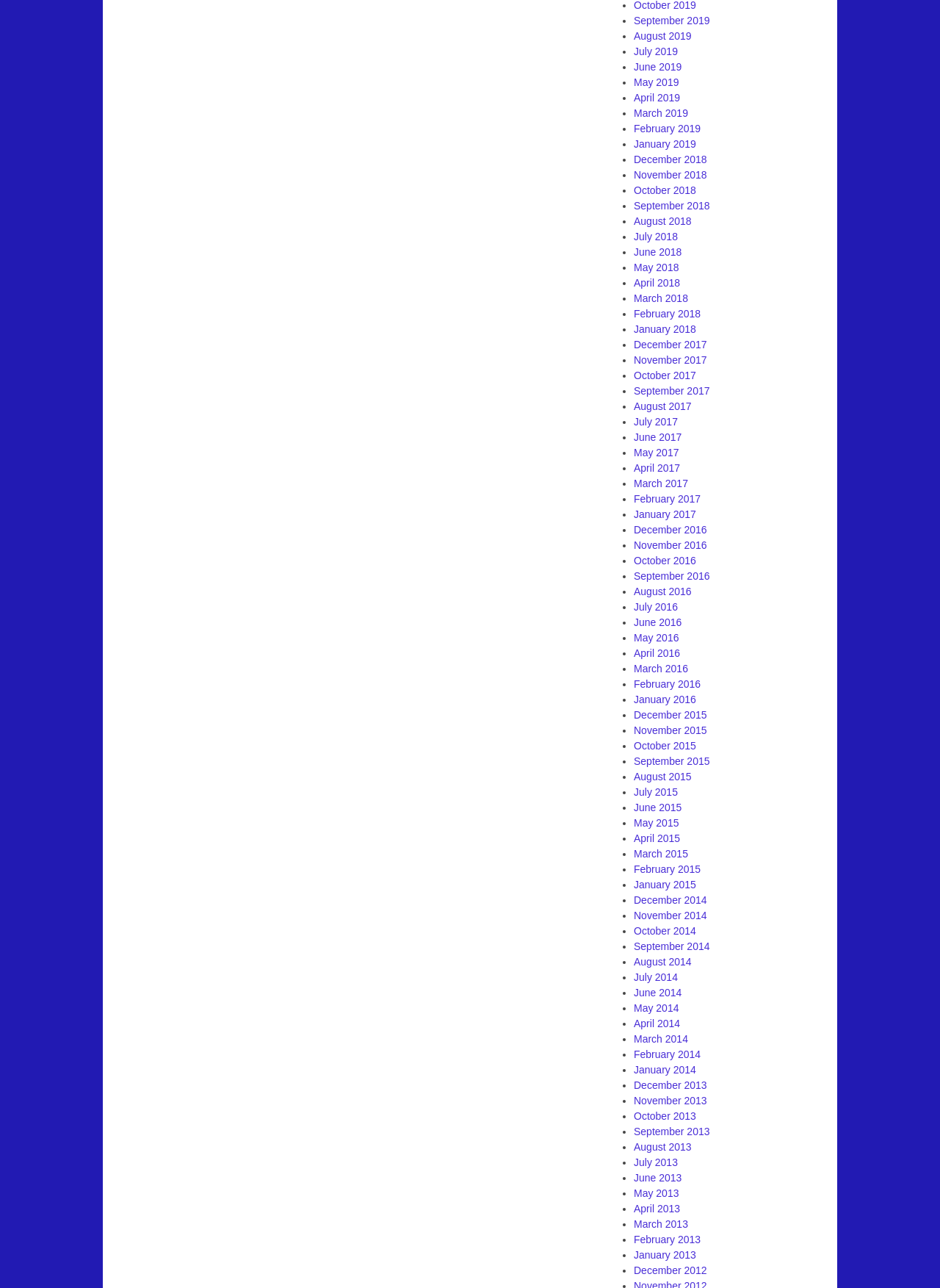Identify the bounding box coordinates of the clickable section necessary to follow the following instruction: "View August 2019". The coordinates should be presented as four float numbers from 0 to 1, i.e., [left, top, right, bottom].

[0.674, 0.023, 0.736, 0.032]